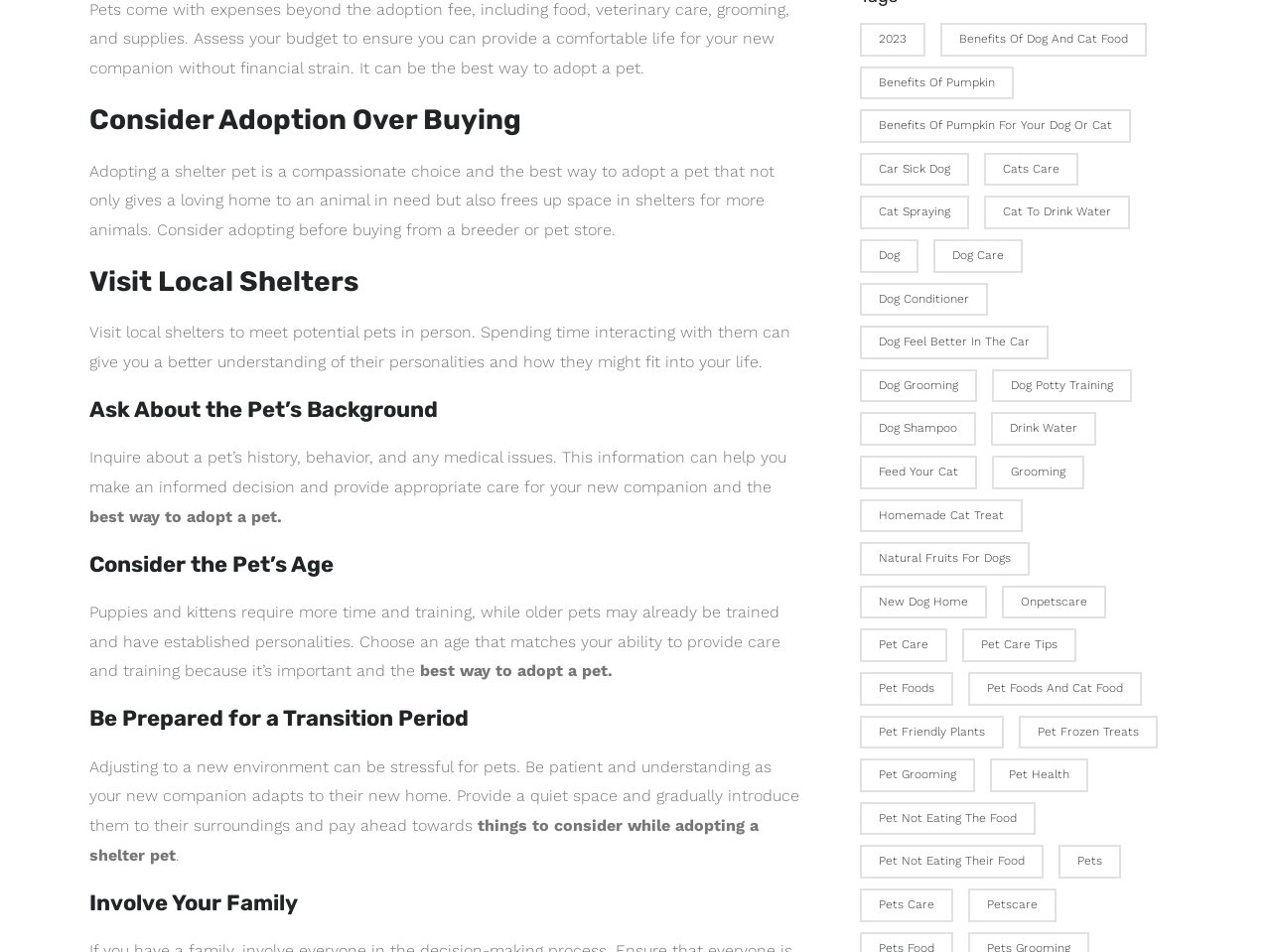Specify the bounding box coordinates of the area to click in order to execute this command: 'Explore 'onpetscare''. The coordinates should consist of four float numbers ranging from 0 to 1, and should be formatted as [left, top, right, bottom].

[0.788, 0.615, 0.87, 0.65]